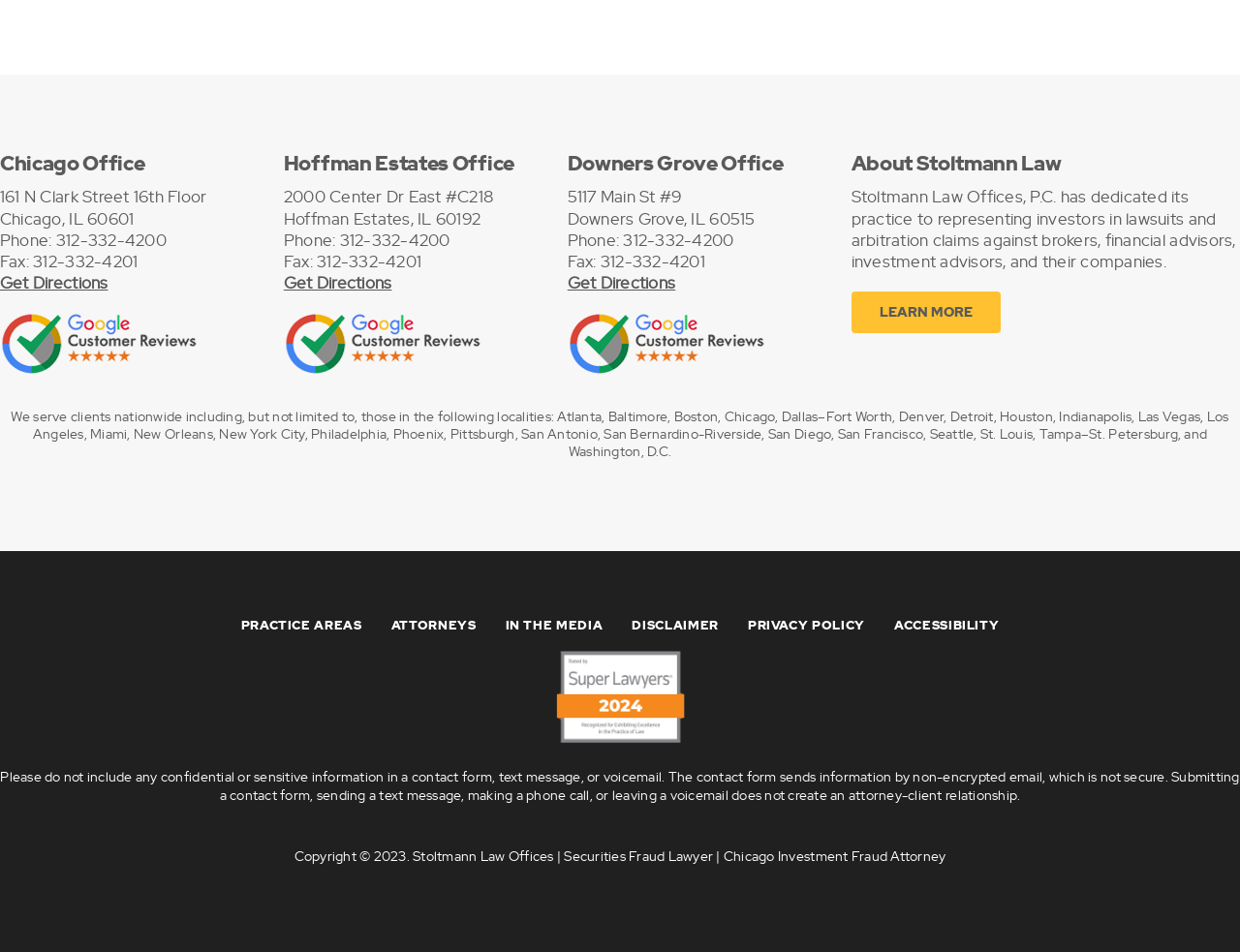Please identify the bounding box coordinates of the element's region that needs to be clicked to fulfill the following instruction: "Read disclaimer". The bounding box coordinates should consist of four float numbers between 0 and 1, i.e., [left, top, right, bottom].

[0.51, 0.63, 0.58, 0.683]